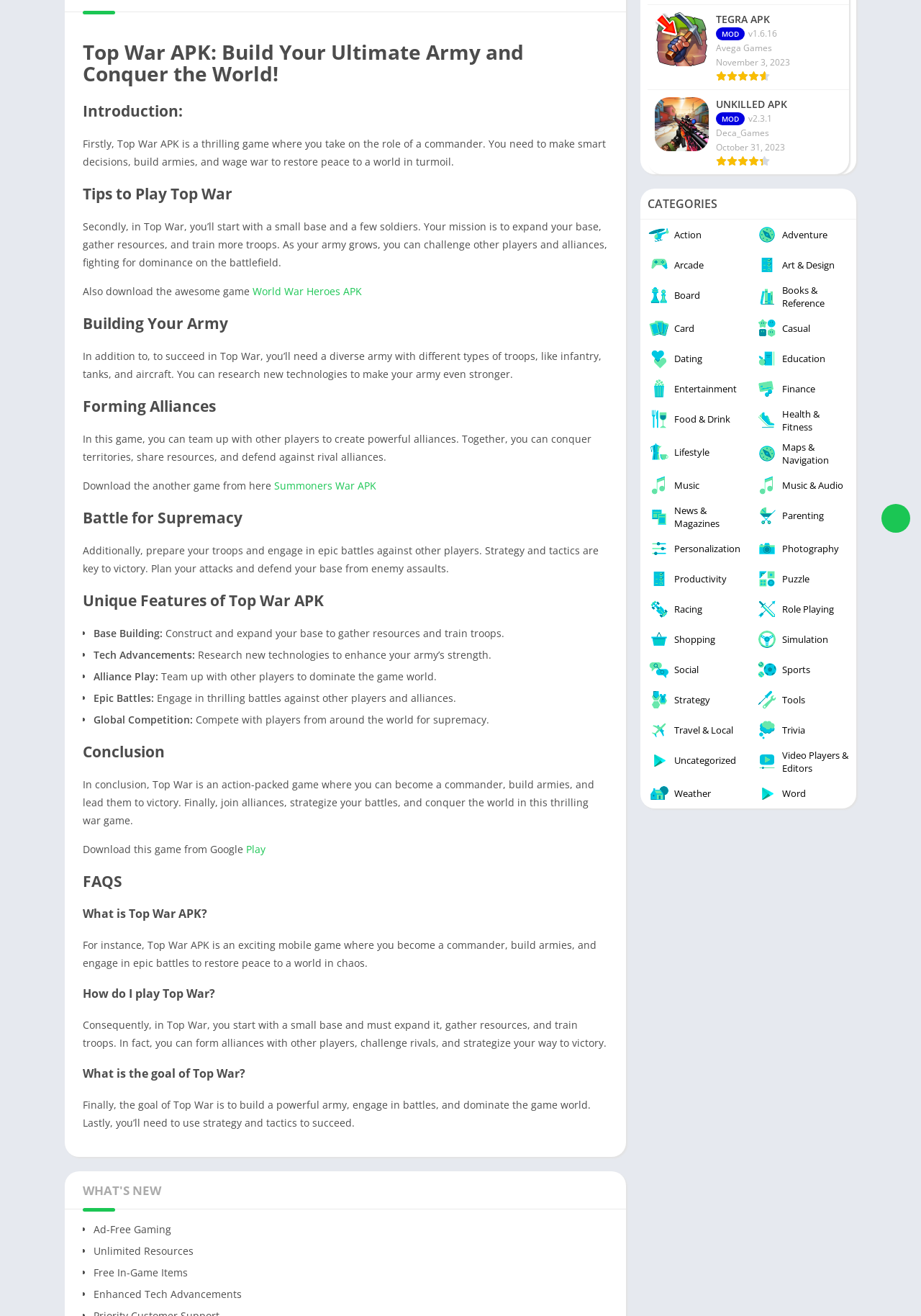Given the element description: "Health & Fitness", predict the bounding box coordinates of this UI element. The coordinates must be four float numbers between 0 and 1, given as [left, top, right, bottom].

[0.812, 0.307, 0.93, 0.332]